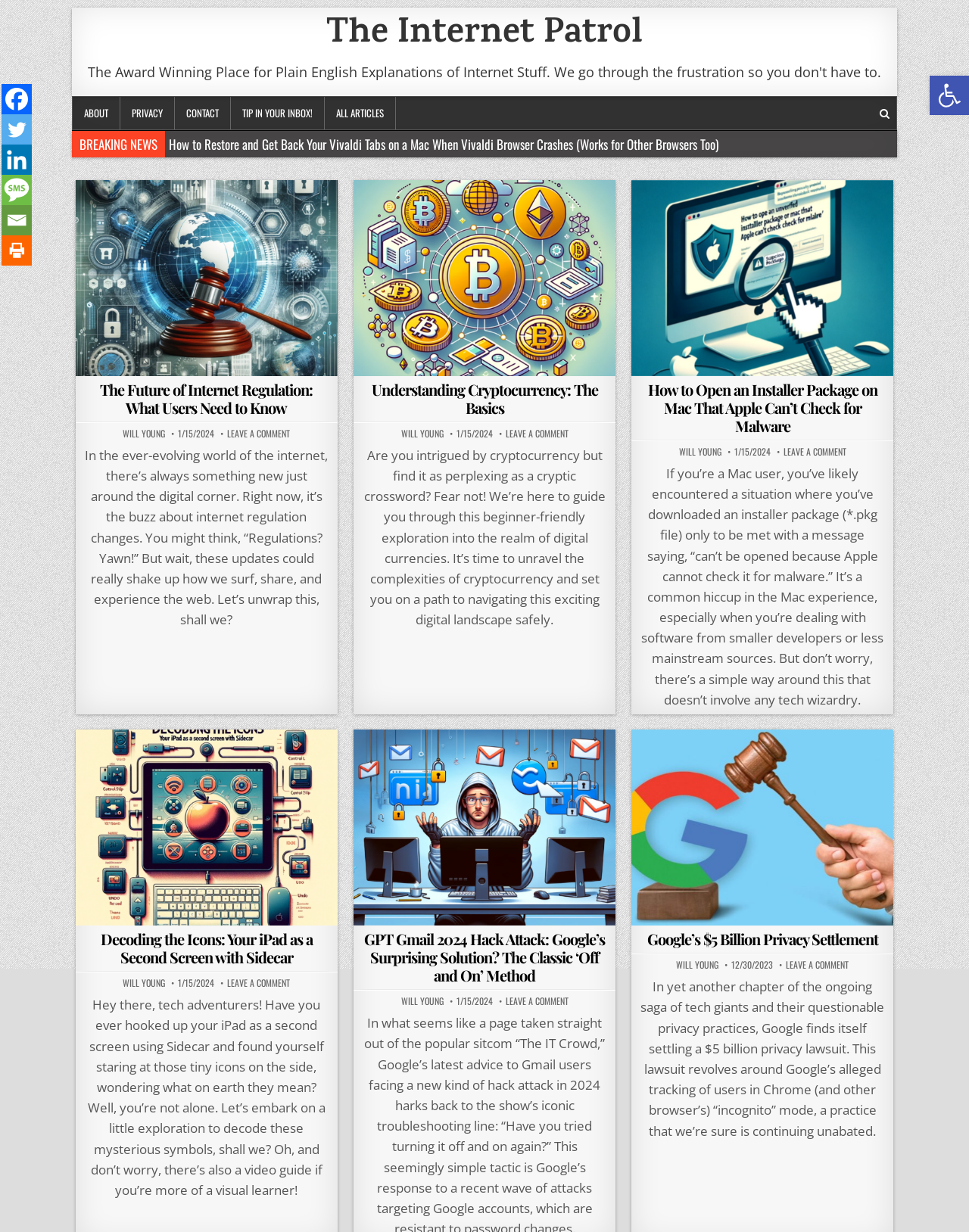Could you find the bounding box coordinates of the clickable area to complete this instruction: "Click on the 'SUBSCRIBE' link"?

None